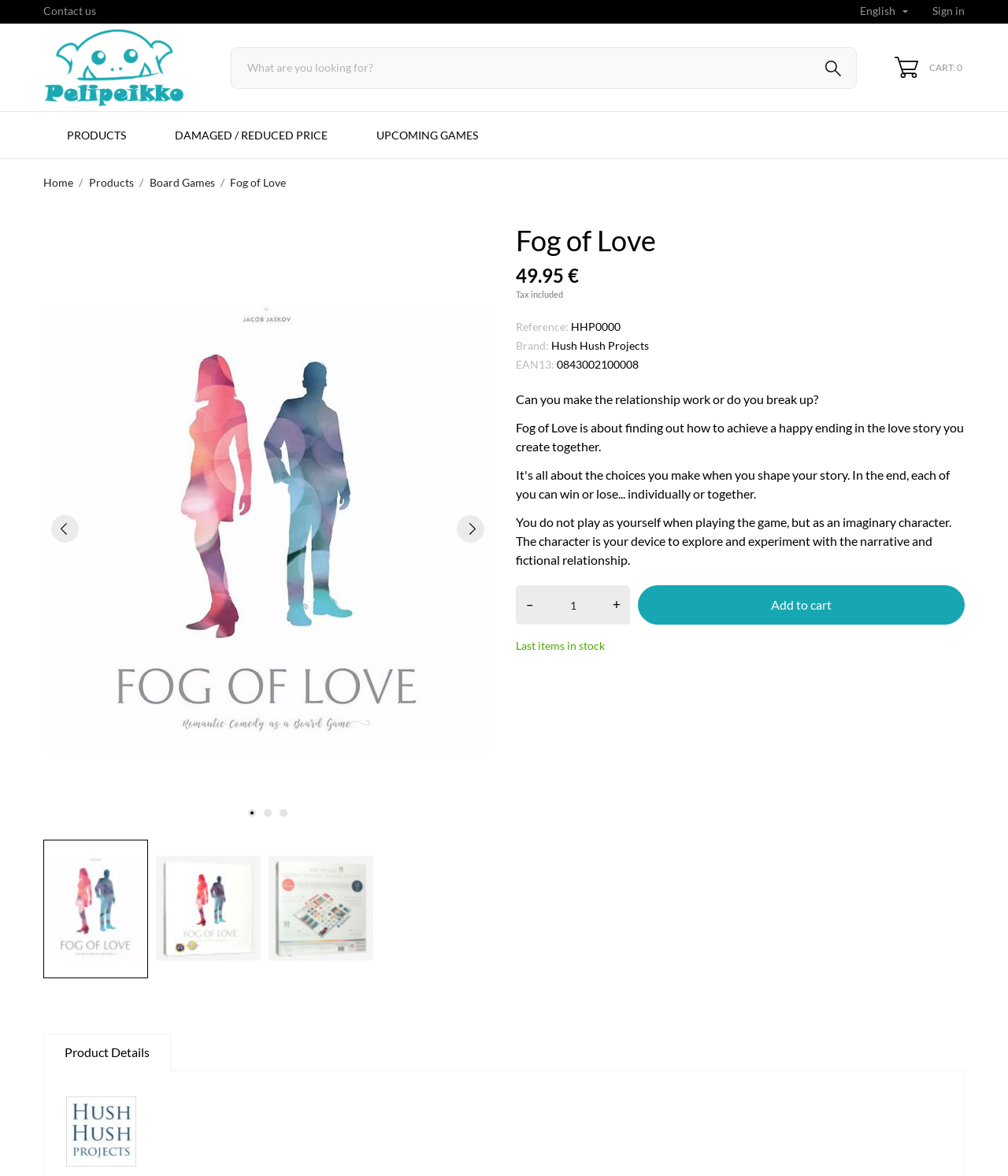Identify the main heading from the webpage and provide its text content.

Fog of Love